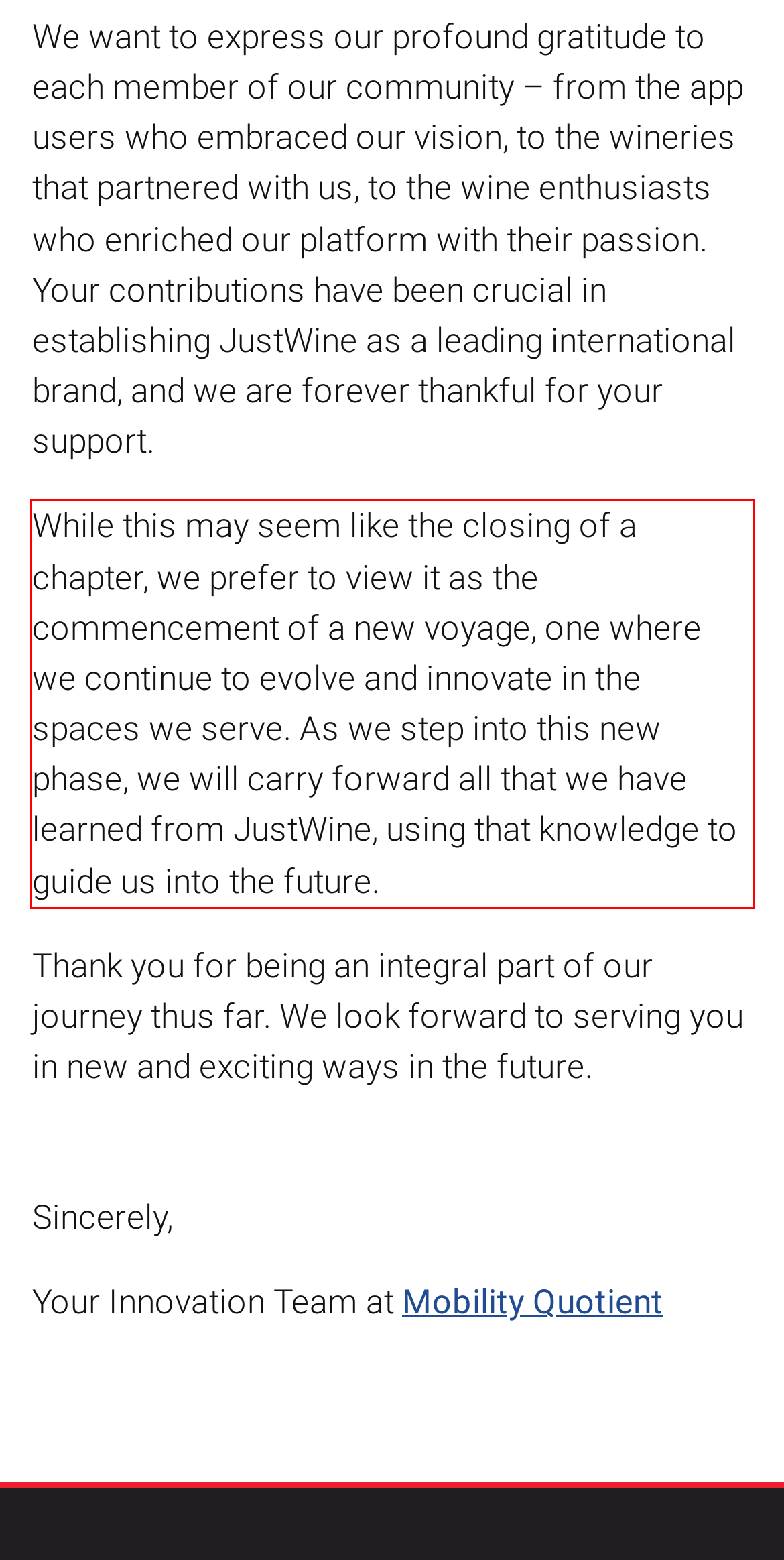Please perform OCR on the text content within the red bounding box that is highlighted in the provided webpage screenshot.

While this may seem like the closing of a chapter, we prefer to view it as the commencement of a new voyage, one where we continue to evolve and innovate in the spaces we serve. As we step into this new phase, we will carry forward all that we have learned from JustWine, using that knowledge to guide us into the future.